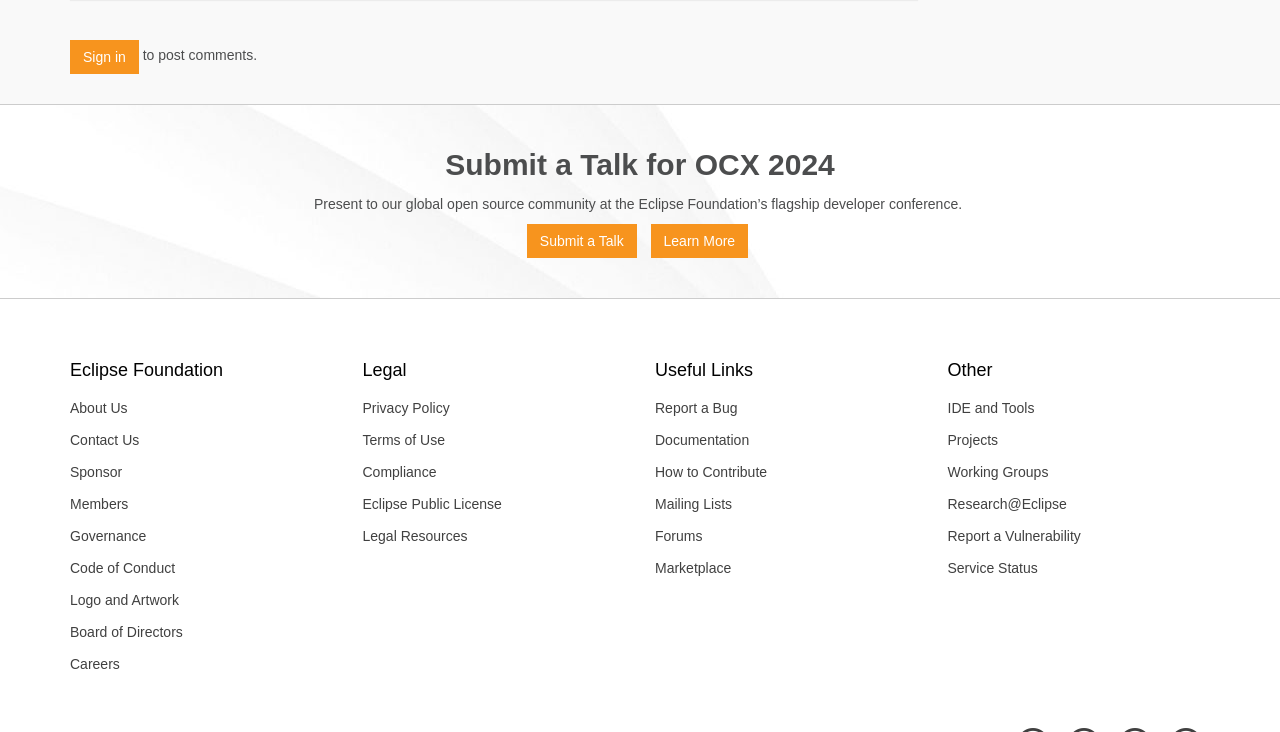Determine the bounding box coordinates for the area that should be clicked to carry out the following instruction: "Learn More".

[0.508, 0.305, 0.584, 0.352]